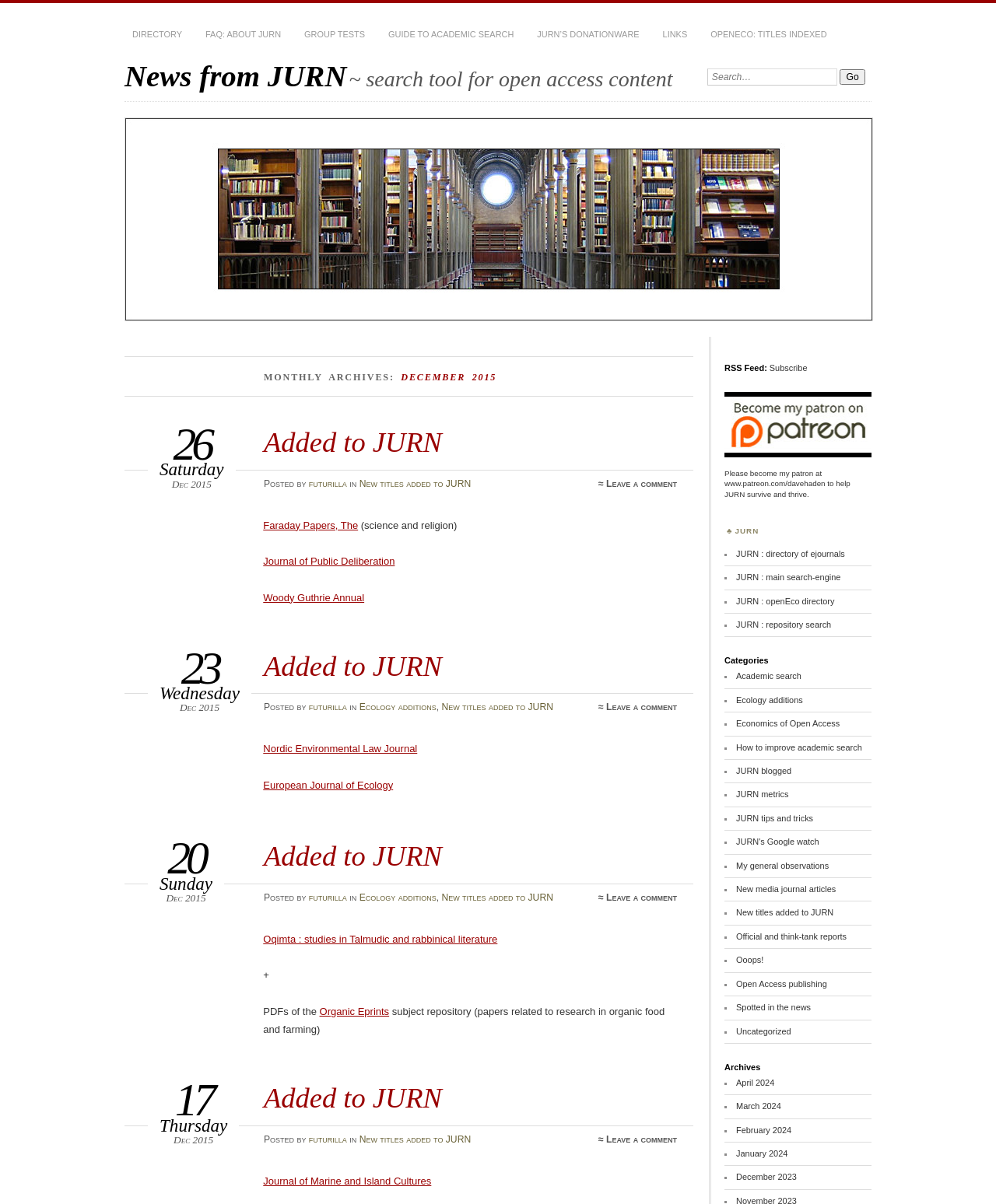Please determine the bounding box coordinates for the UI element described as: "How to improve academic search".

[0.739, 0.617, 0.865, 0.624]